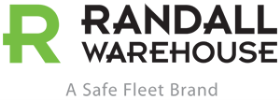By analyzing the image, answer the following question with a detailed response: What is the affiliation of Randall Warehouse indicated by the tagline?

The tagline 'A Safe Fleet Brand' is subtly placed beneath the name, indicating the brand's affiliation with Safe Fleet, suggesting reliability and commitment to safety.